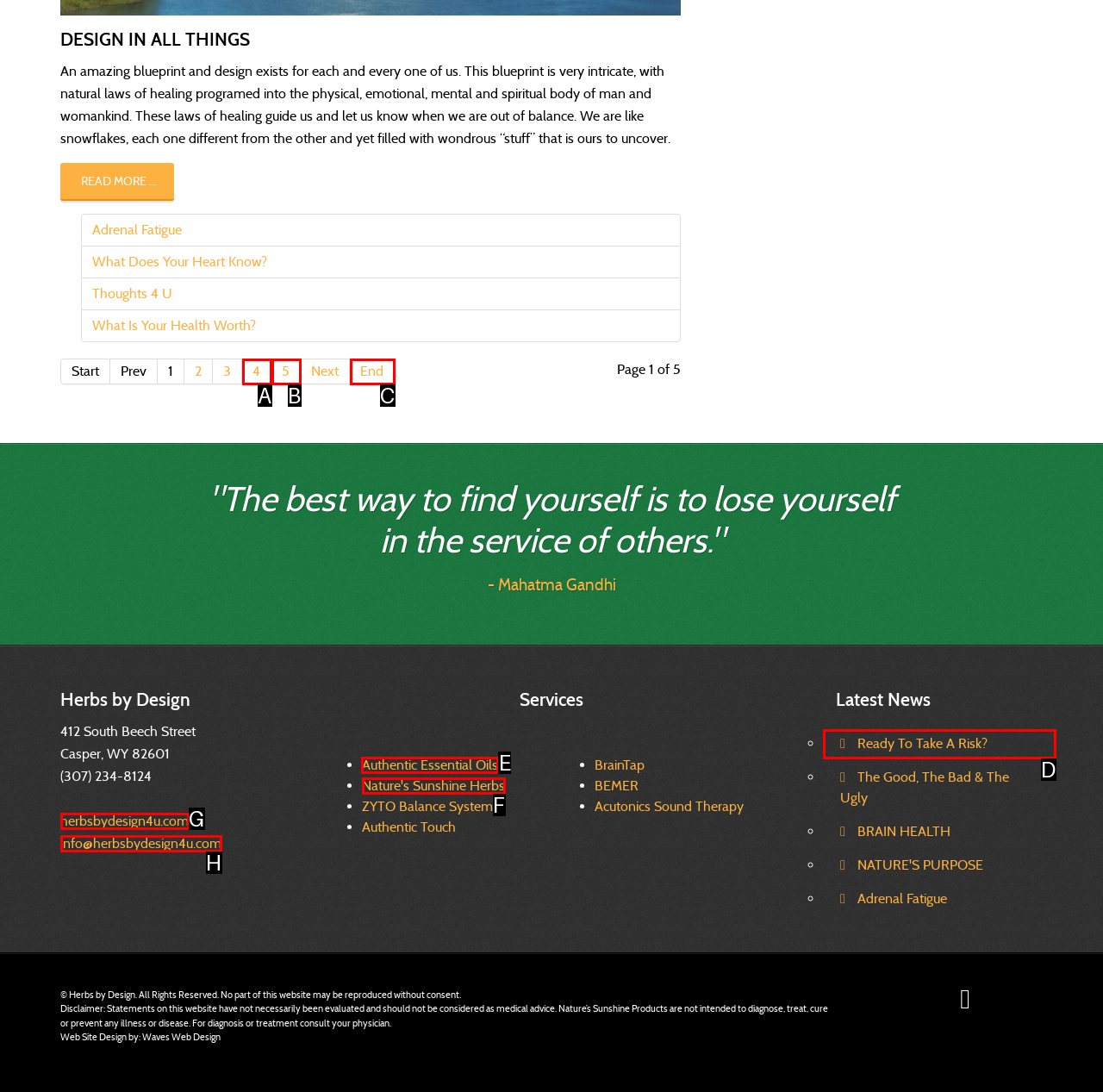Tell me which UI element to click to fulfill the given task: Learn about authentic essential oils. Respond with the letter of the correct option directly.

E